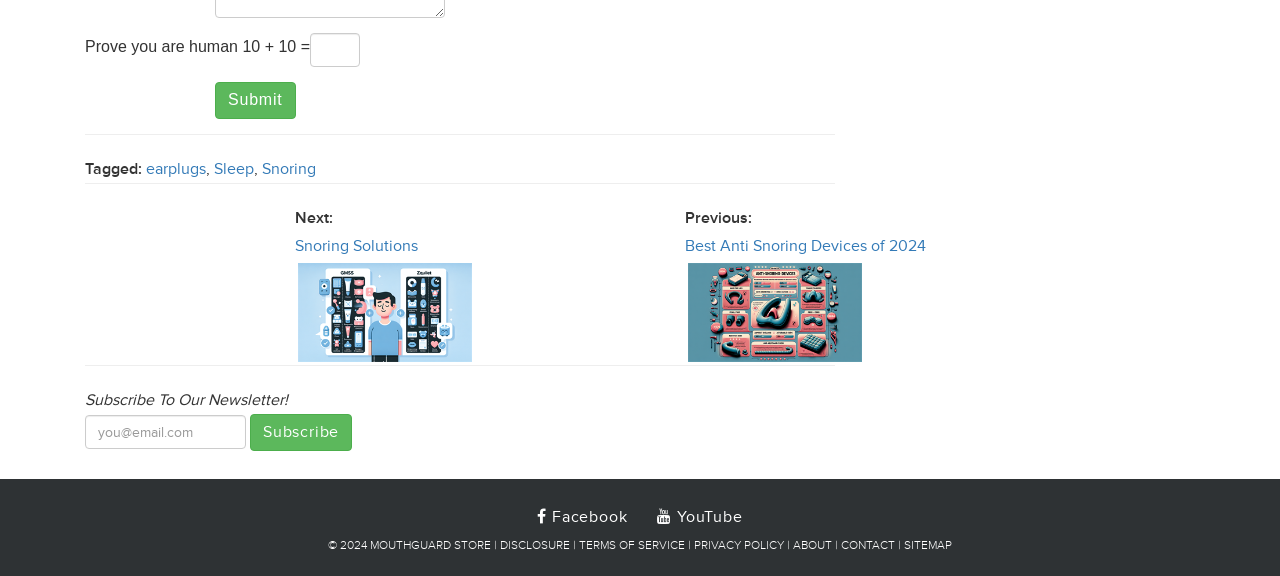What is the name of the store mentioned at the bottom?
Please give a well-detailed answer to the question.

The webpage has a link at the bottom with the text 'MOUTHGUARD STORE', indicating that this is the name of the store mentioned.